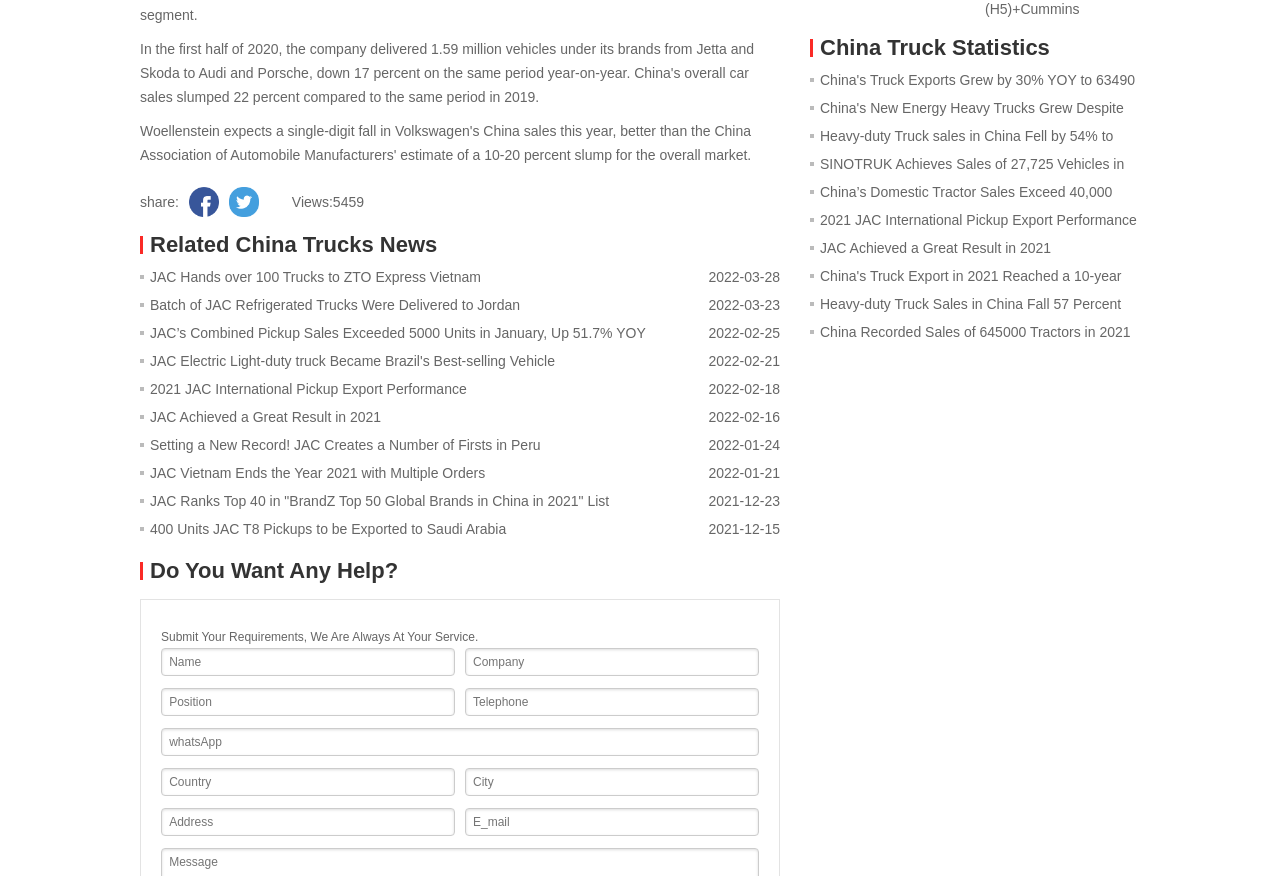Determine the bounding box coordinates of the element's region needed to click to follow the instruction: "Click the share button". Provide these coordinates as four float numbers between 0 and 1, formatted as [left, top, right, bottom].

[0.109, 0.221, 0.14, 0.239]